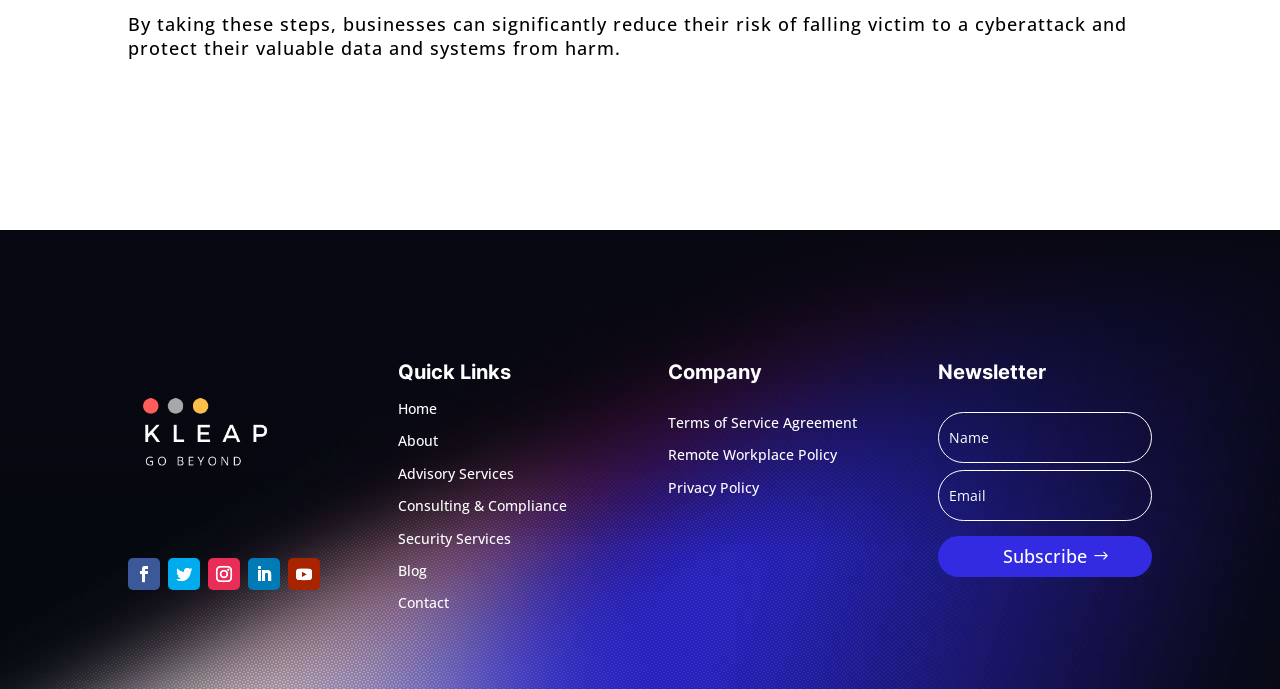Determine the bounding box coordinates of the region that needs to be clicked to achieve the task: "View the 'Security Services' page".

[0.311, 0.767, 0.399, 0.795]